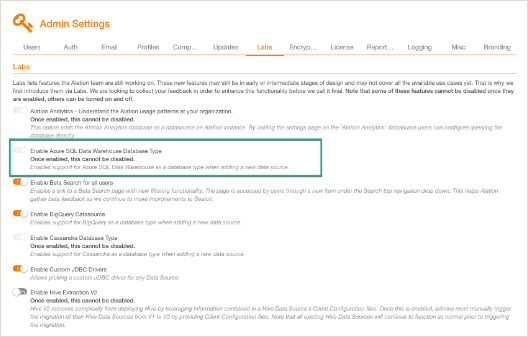Generate a descriptive account of all visible items and actions in the image.

The image depicts the "Admin Settings" interface within the Alation platform, specifically focusing on the "Labs" section. This section is designed for managing experimental features in the Alation system. The highlighted option in the interface is "Enable Azure SQL Data Warehouse Database Type," which is currently disabled. This feature allows users to integrate Azure SQL Data Warehouse as a database type when adding a new data source, providing enhanced support for Azure SQL Data Warehouse within the Alation system. The interface also includes other options for database types, showcasing a range of features available for customization and modification of data sources. The overall layout is user-friendly, with clear labels and options presented for easy navigation by administrators.